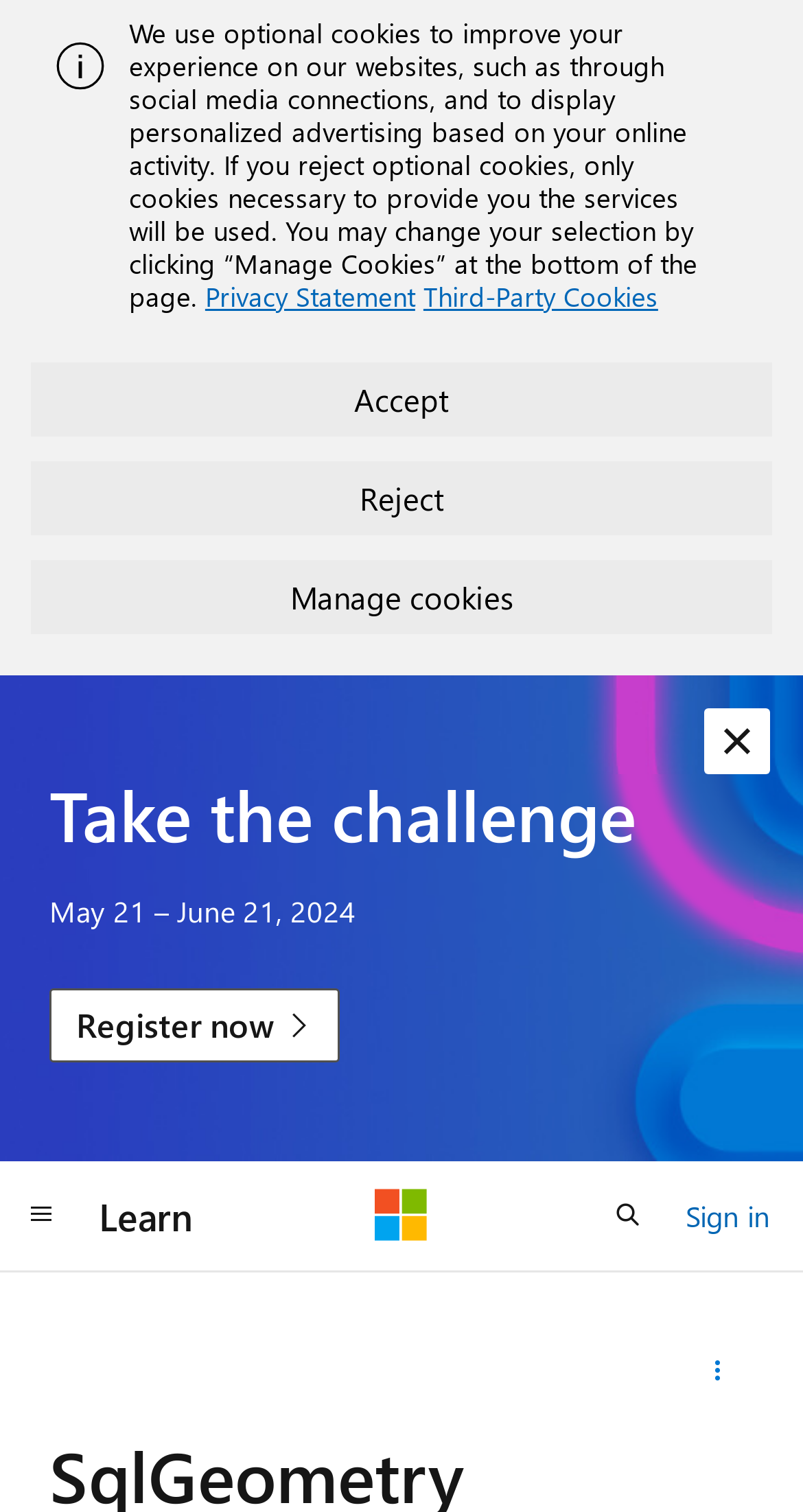Determine the primary headline of the webpage.

SqlGeometry LineString STIsValid IsValidDetailed strange behaviour